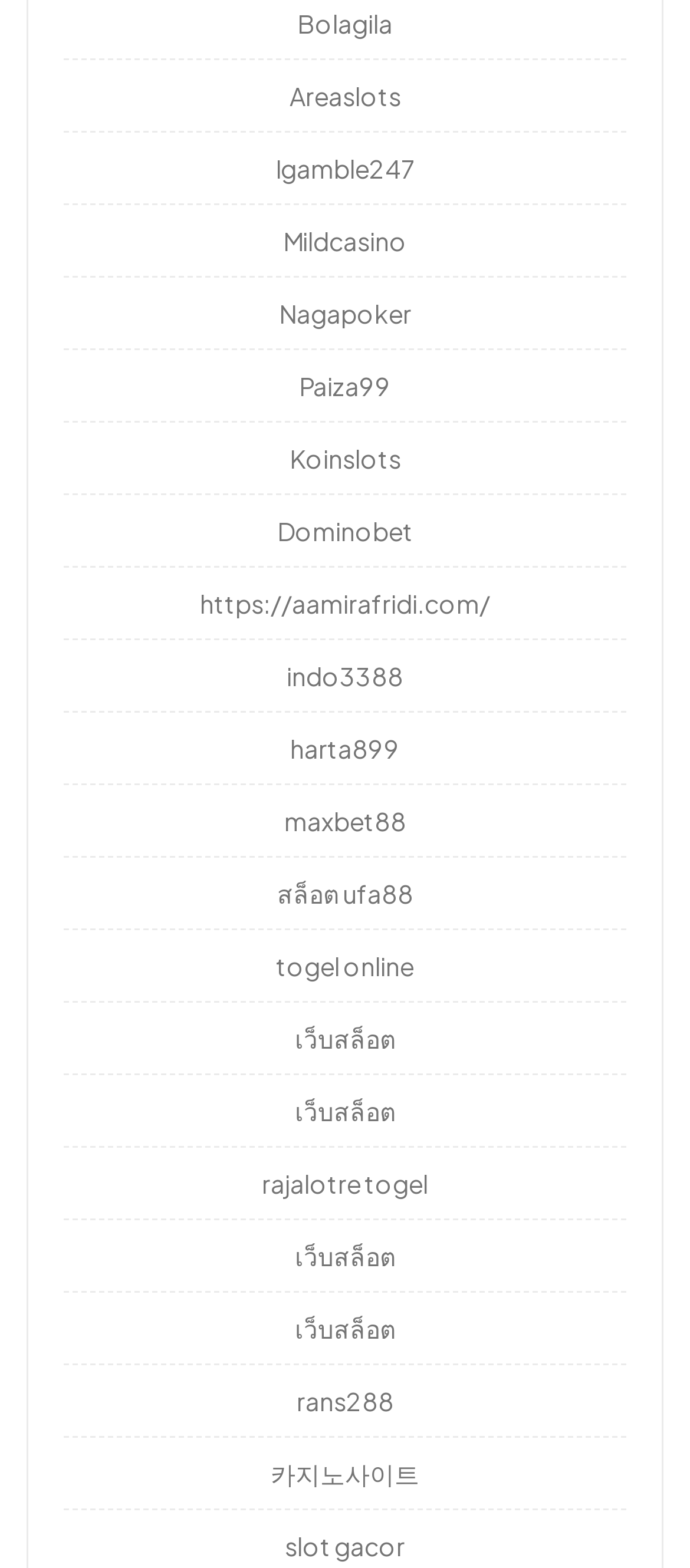Provide a brief response in the form of a single word or phrase:
What is the topmost link on the webpage?

Bolagila